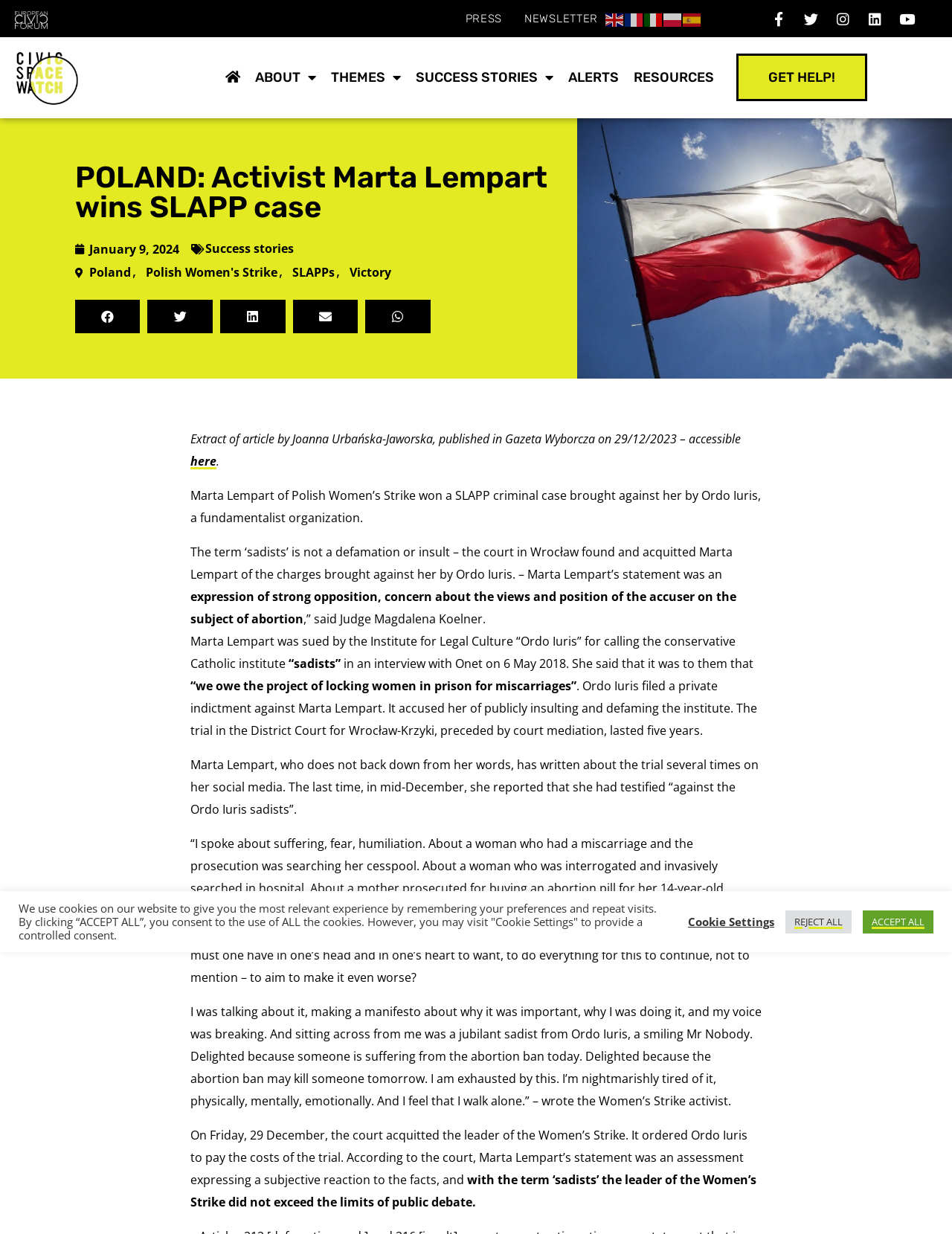Please identify the bounding box coordinates of the element I need to click to follow this instruction: "Share on facebook".

[0.079, 0.243, 0.147, 0.27]